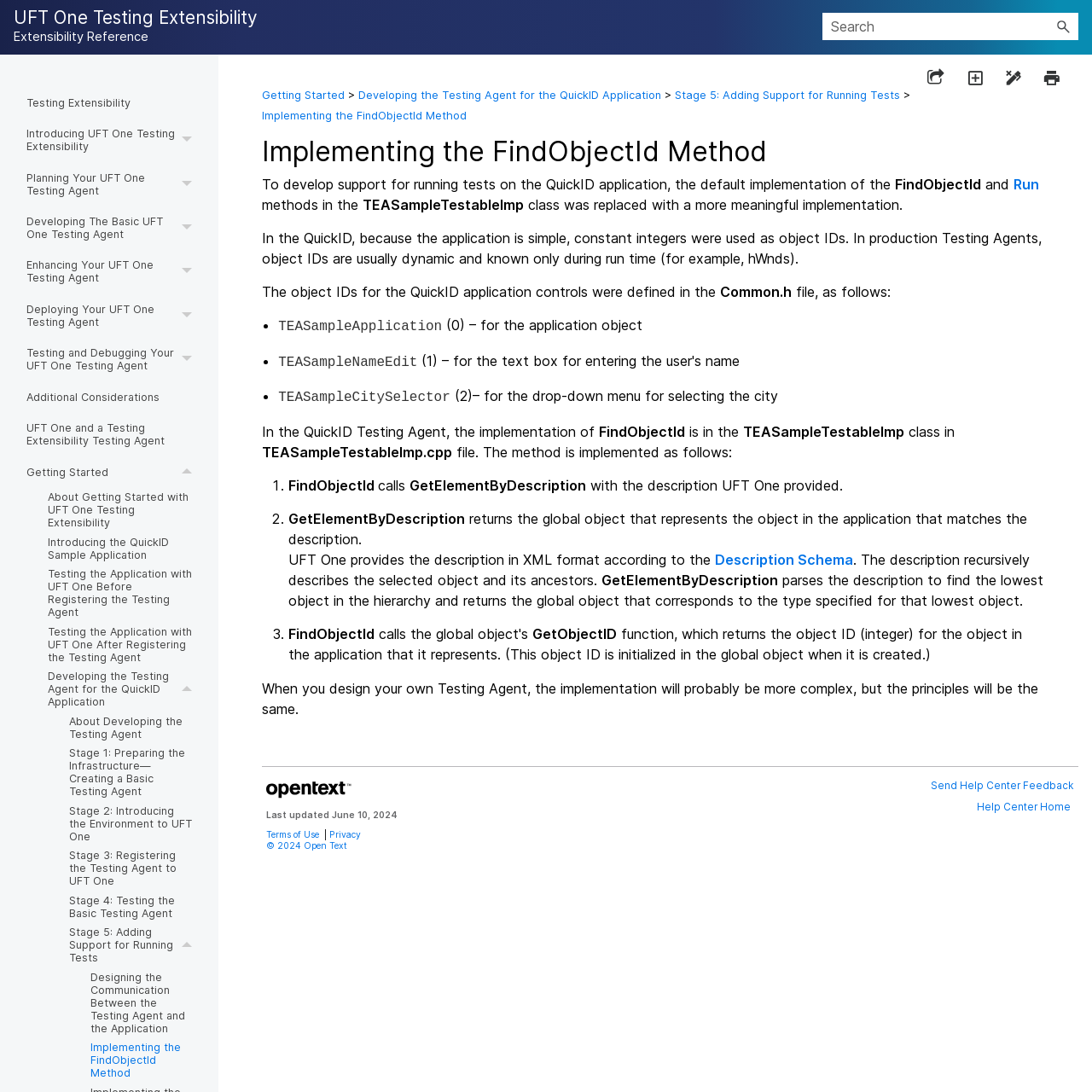Identify the bounding box coordinates for the UI element that matches this description: "Run".

[0.928, 0.161, 0.952, 0.176]